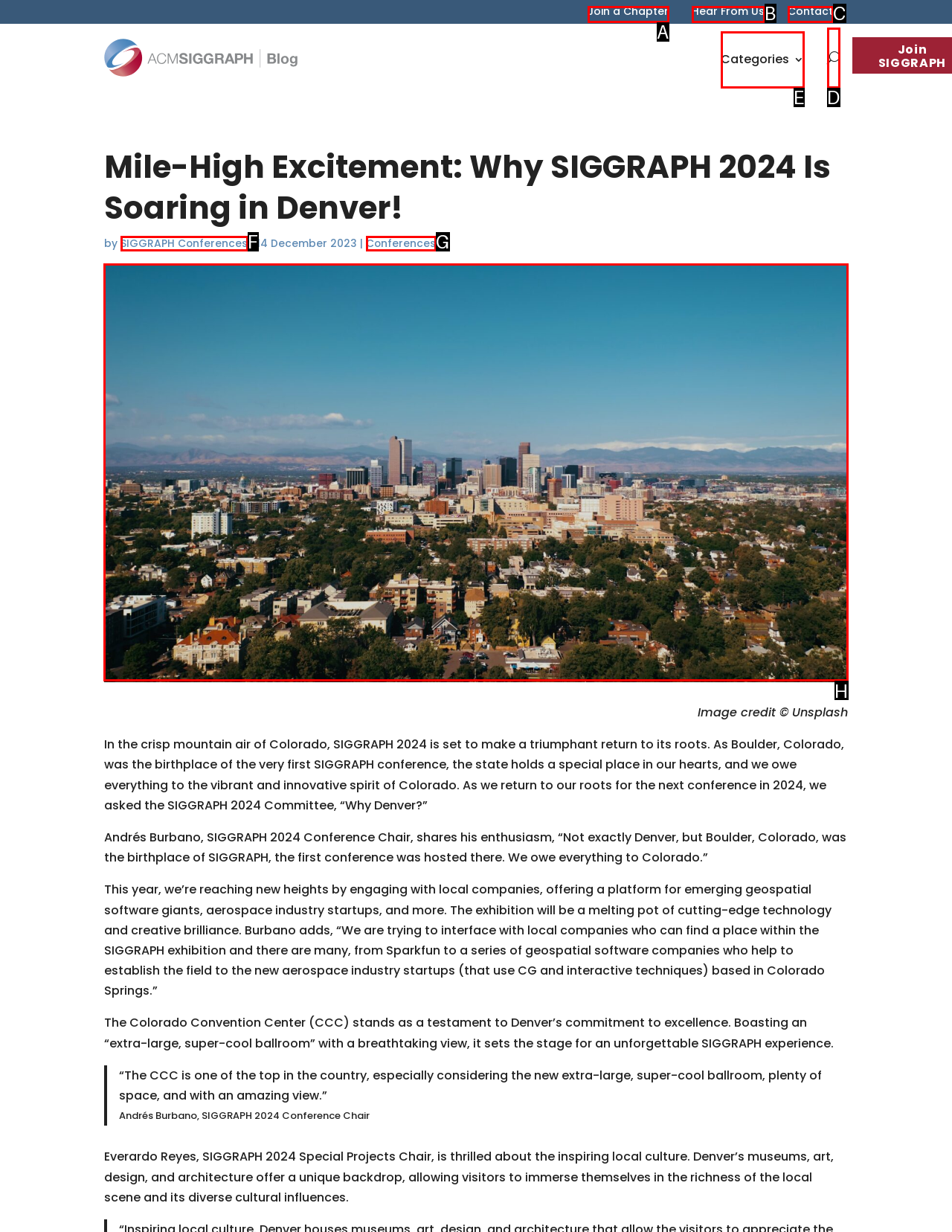Tell me which one HTML element I should click to complete the following task: Give us a call Answer with the option's letter from the given choices directly.

None